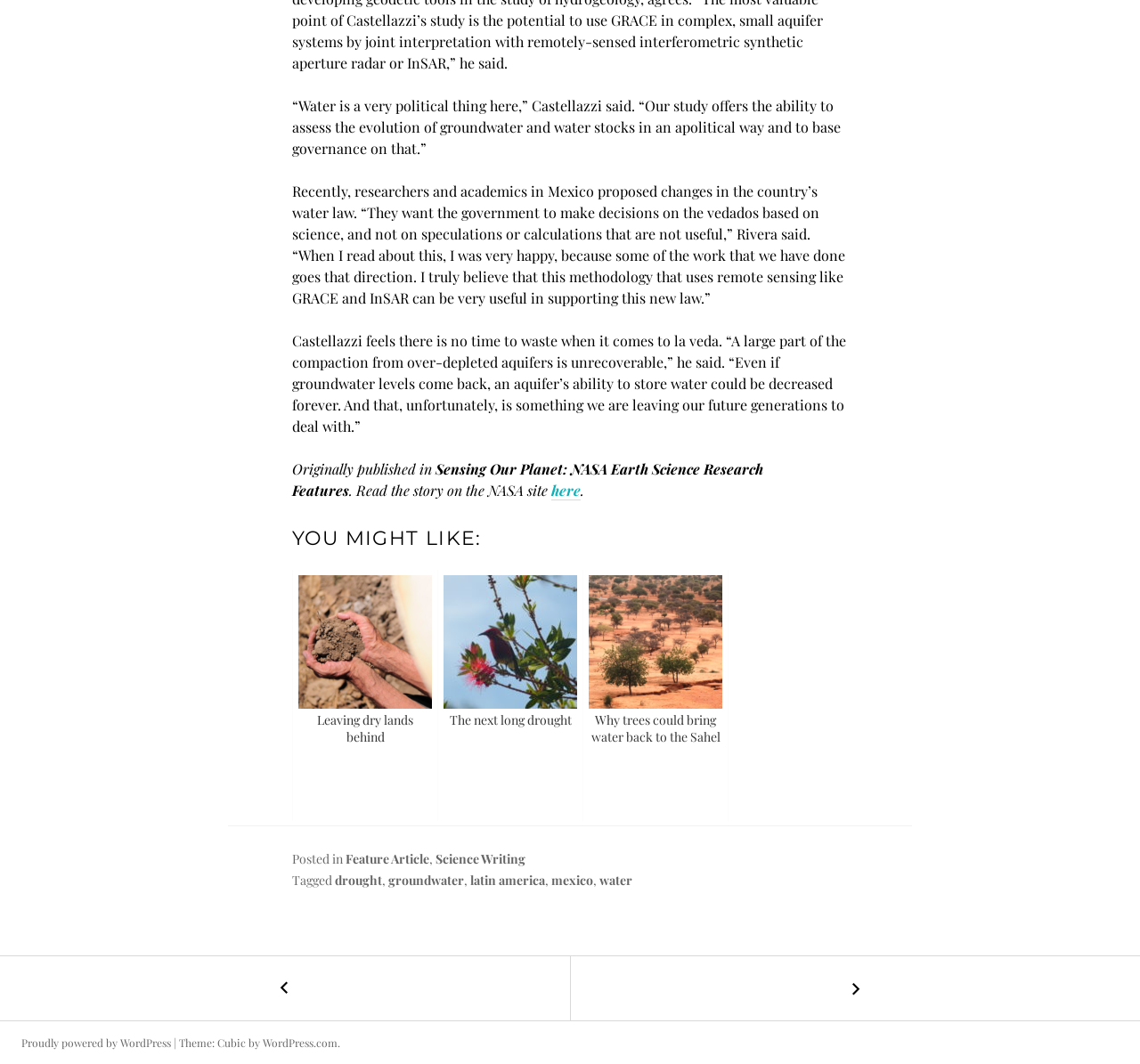Find the bounding box coordinates of the UI element according to this description: "SEO News Letters".

None